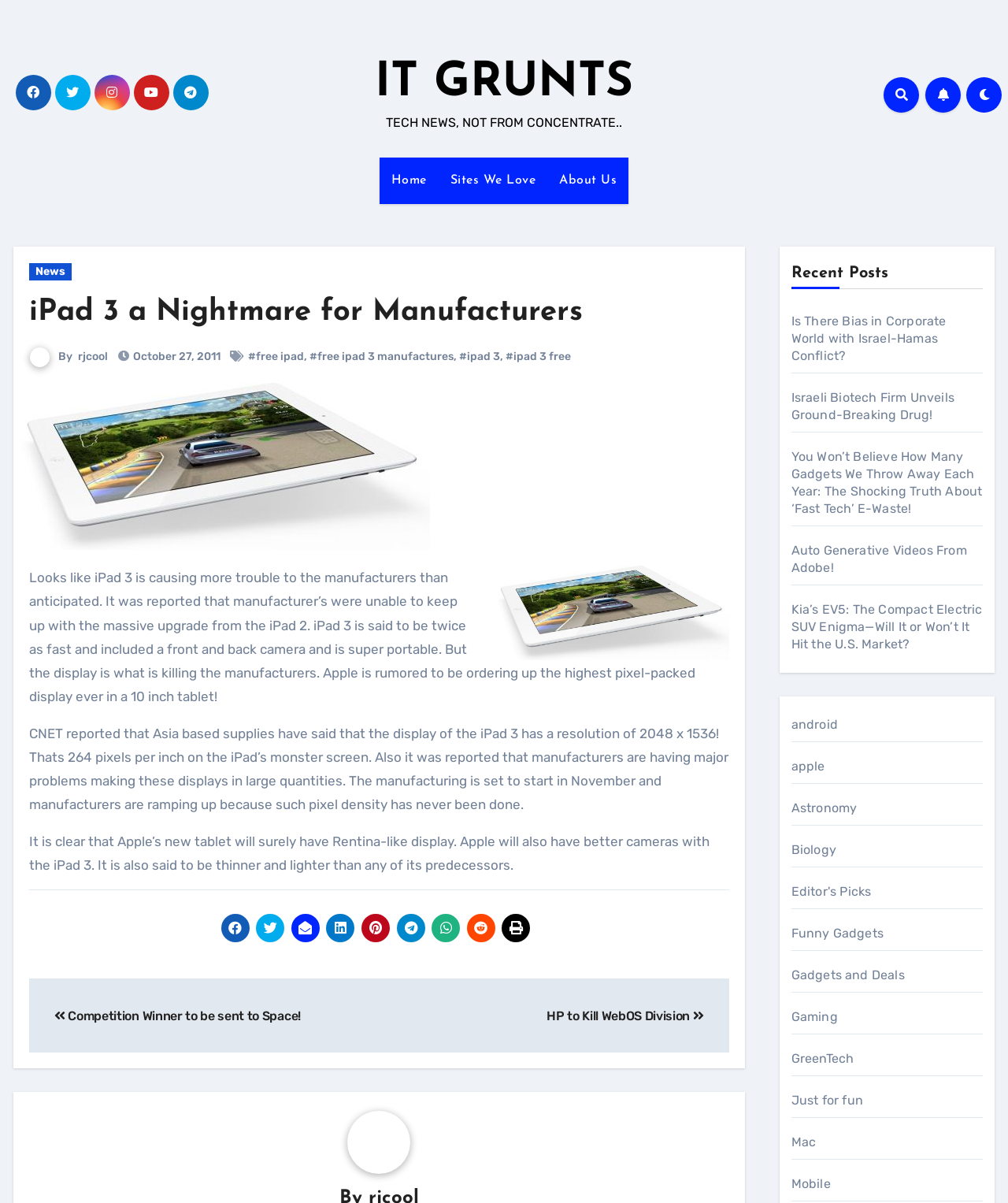Using the provided element description "Mac", determine the bounding box coordinates of the UI element.

[0.785, 0.943, 0.809, 0.955]